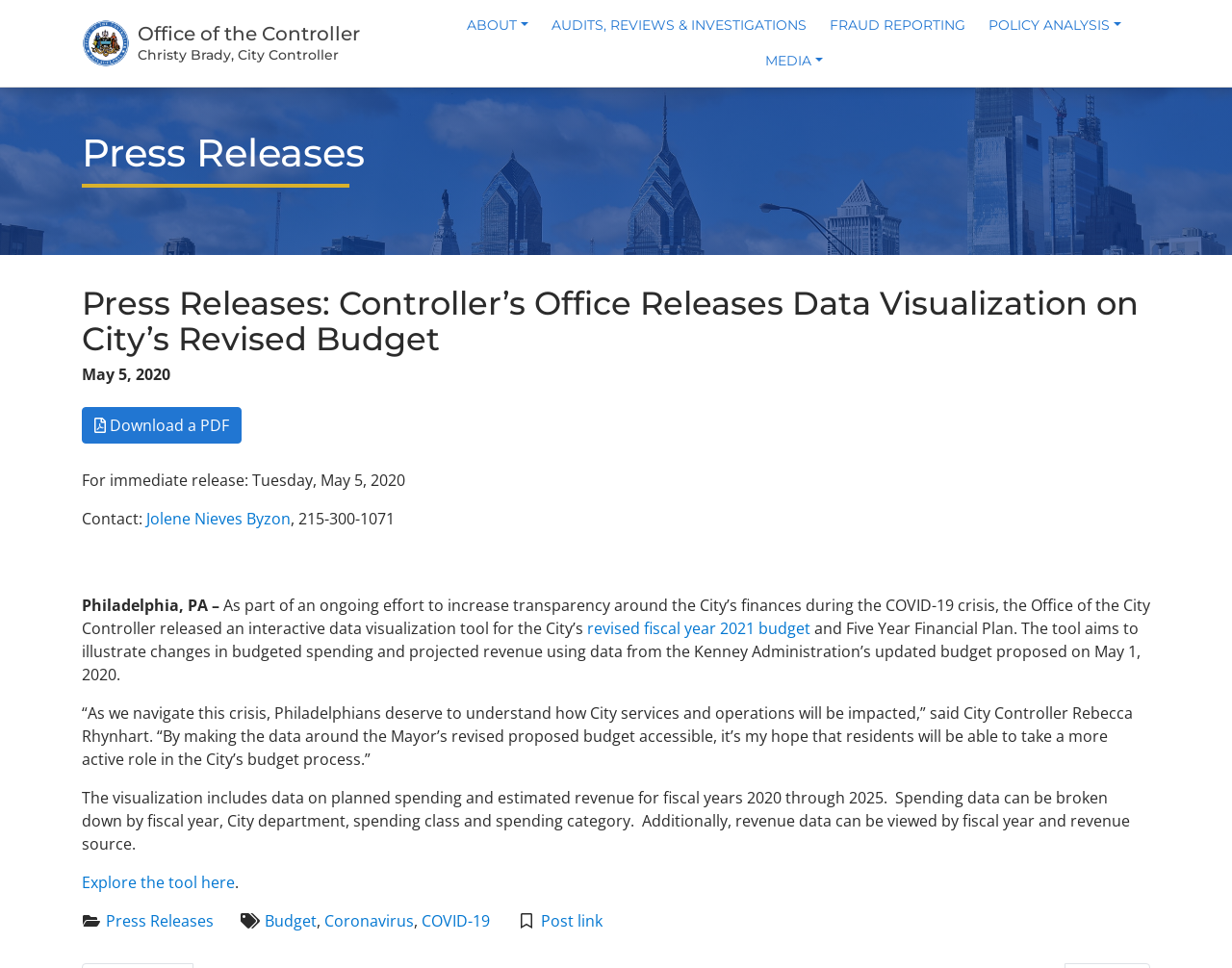What is the contact phone number for Jolene Nieves Byzon?
Using the image, answer in one word or phrase.

215-300-1071